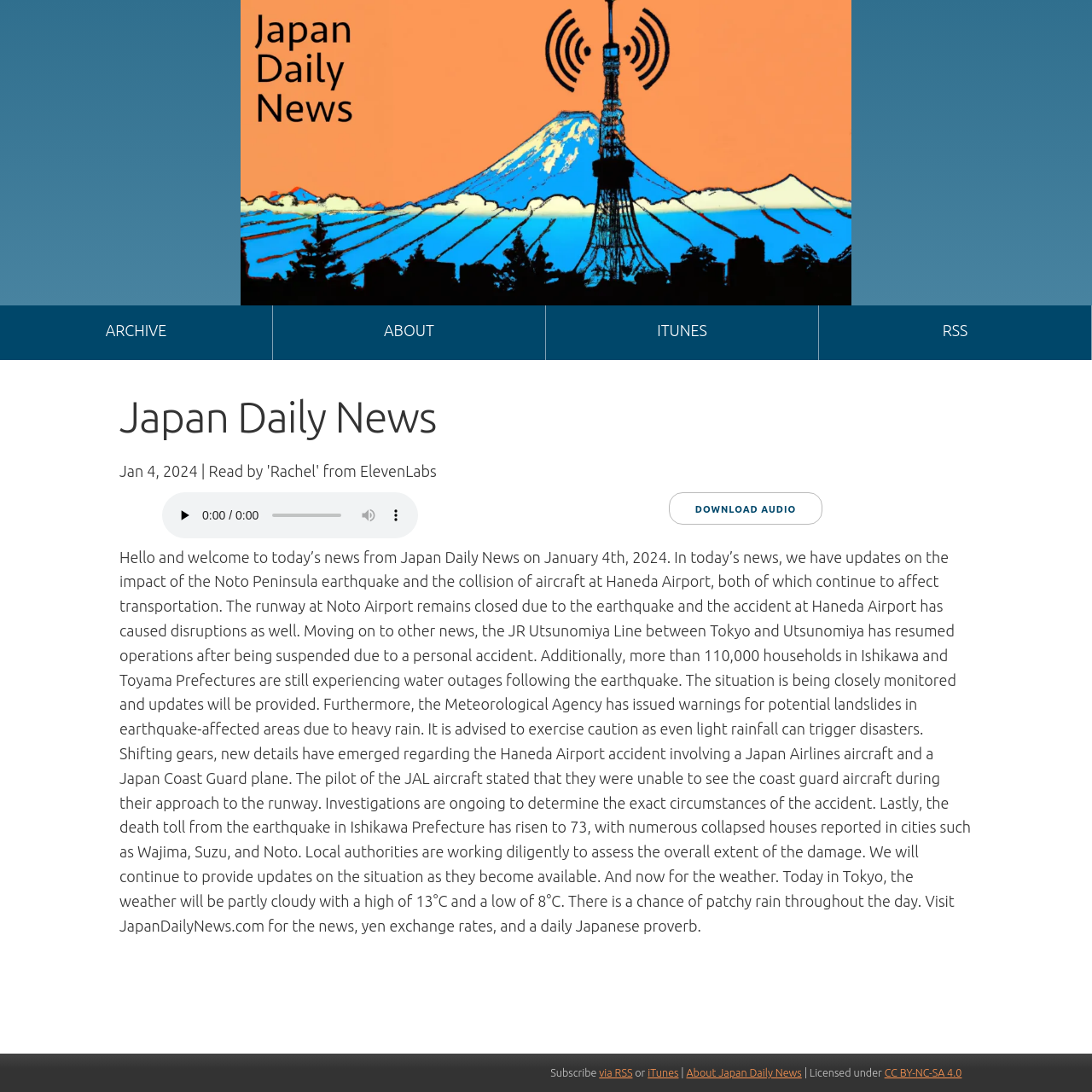What is the license under which Japan Daily News is licensed?
Answer the question using a single word or phrase, according to the image.

CC BY-NC-SA 4.0